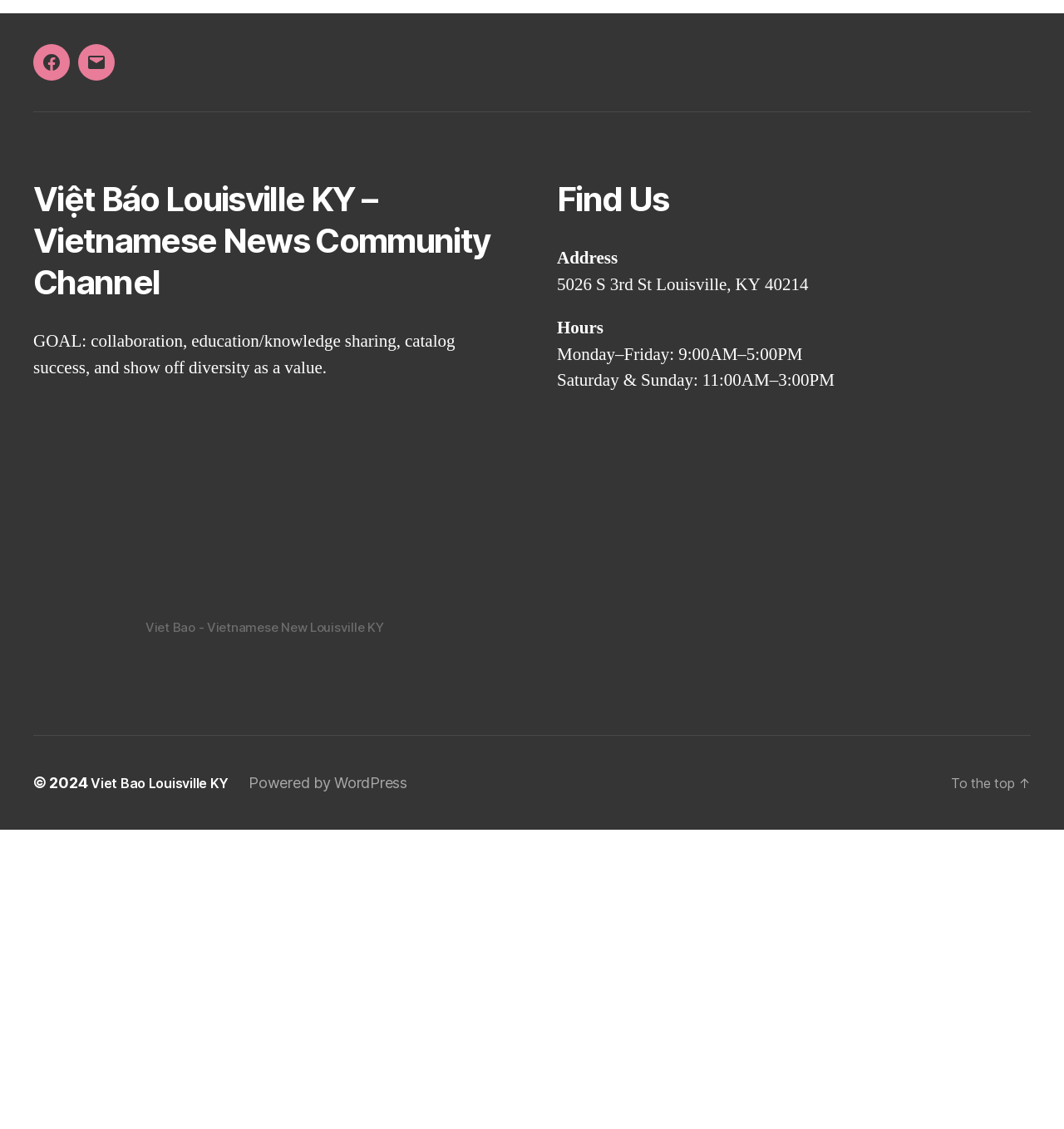What are the hours of operation on Saturday and Sunday?
Based on the screenshot, provide your answer in one word or phrase.

11:00AM–3:00PM